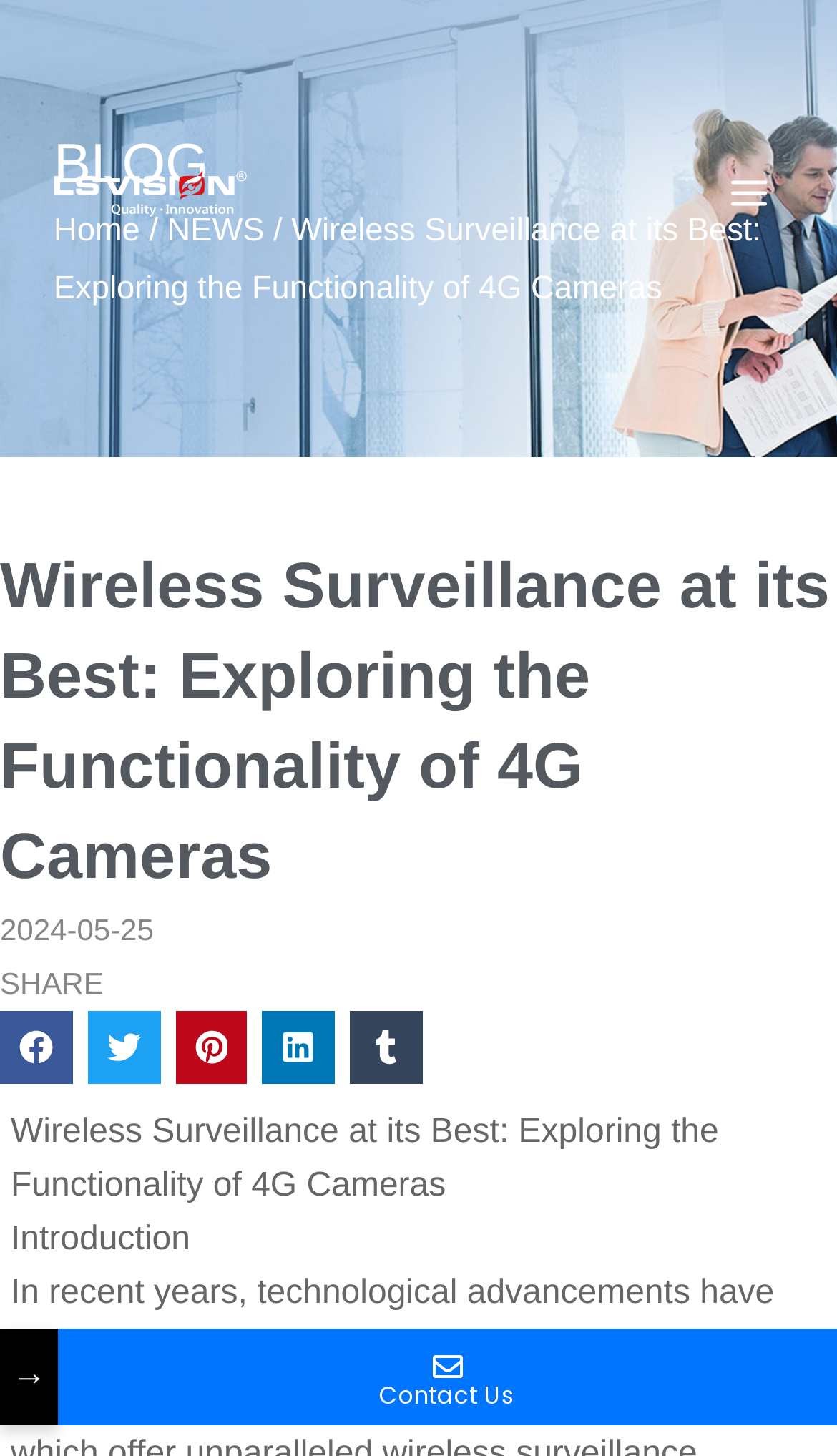Locate the bounding box coordinates of the region to be clicked to comply with the following instruction: "Contact us". The coordinates must be four float numbers between 0 and 1, in the form [left, top, right, bottom].

[0.453, 0.946, 0.617, 0.97]